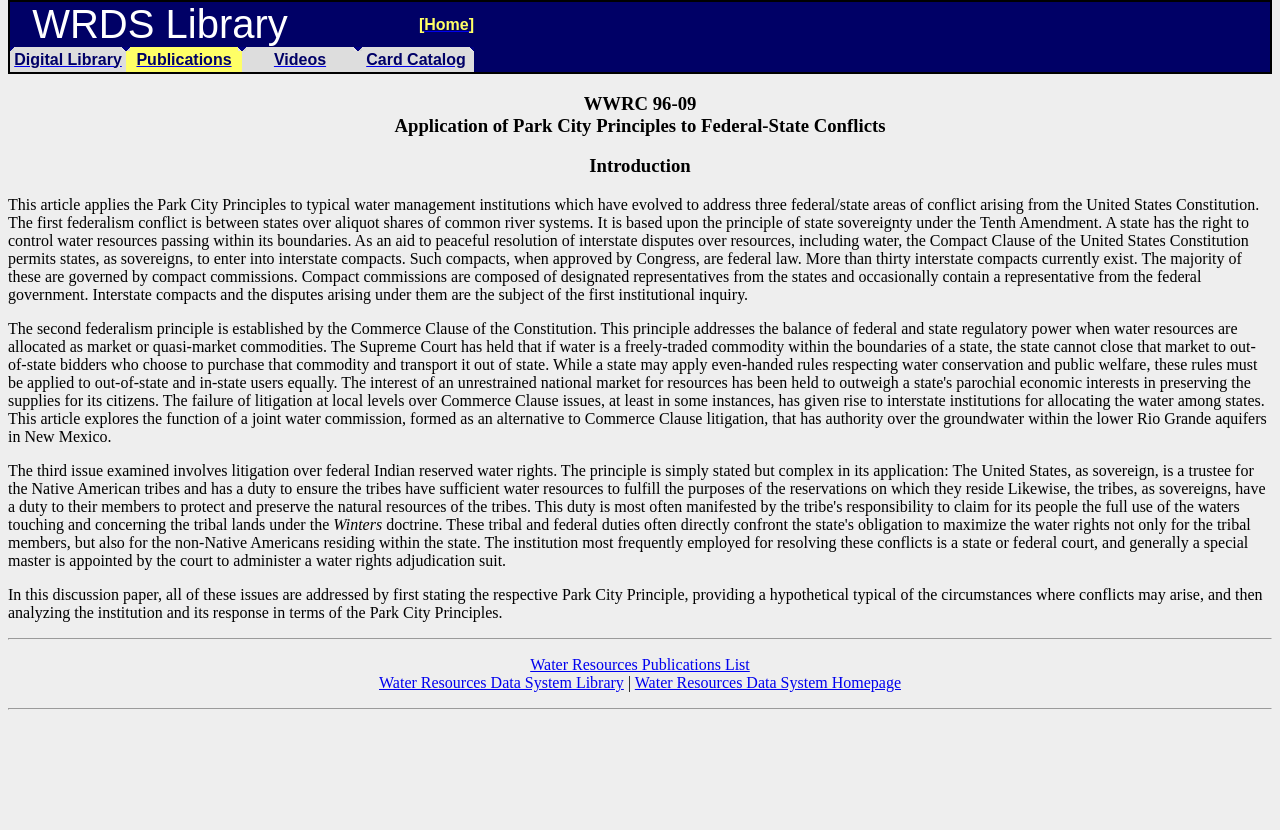Provide a thorough and detailed response to the question by examining the image: 
What is the purpose of interstate compacts?

According to the article, interstate compacts are used as an aid to peaceful resolution of interstate disputes over resources, including water, which is evident from the sentence 'As an aid to peaceful resolution of interstate disputes over resources, including water, the Compact Clause of the United States Constitution permits states, as sovereigns, to enter into interstate compacts.'